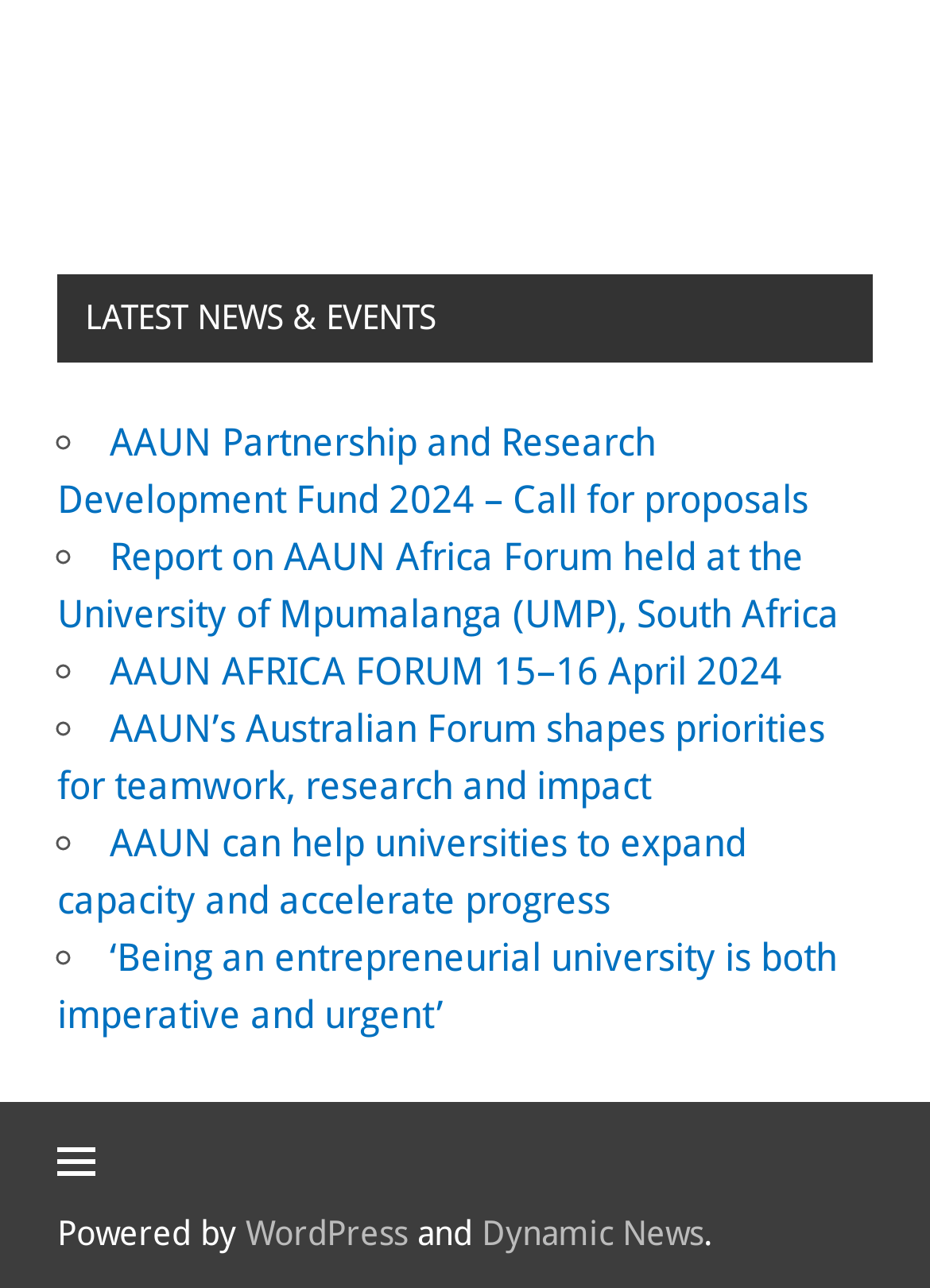Find the bounding box coordinates for the area you need to click to carry out the instruction: "Learn about AAUN Africa Forum". The coordinates should be four float numbers between 0 and 1, indicated as [left, top, right, bottom].

[0.118, 0.504, 0.841, 0.539]